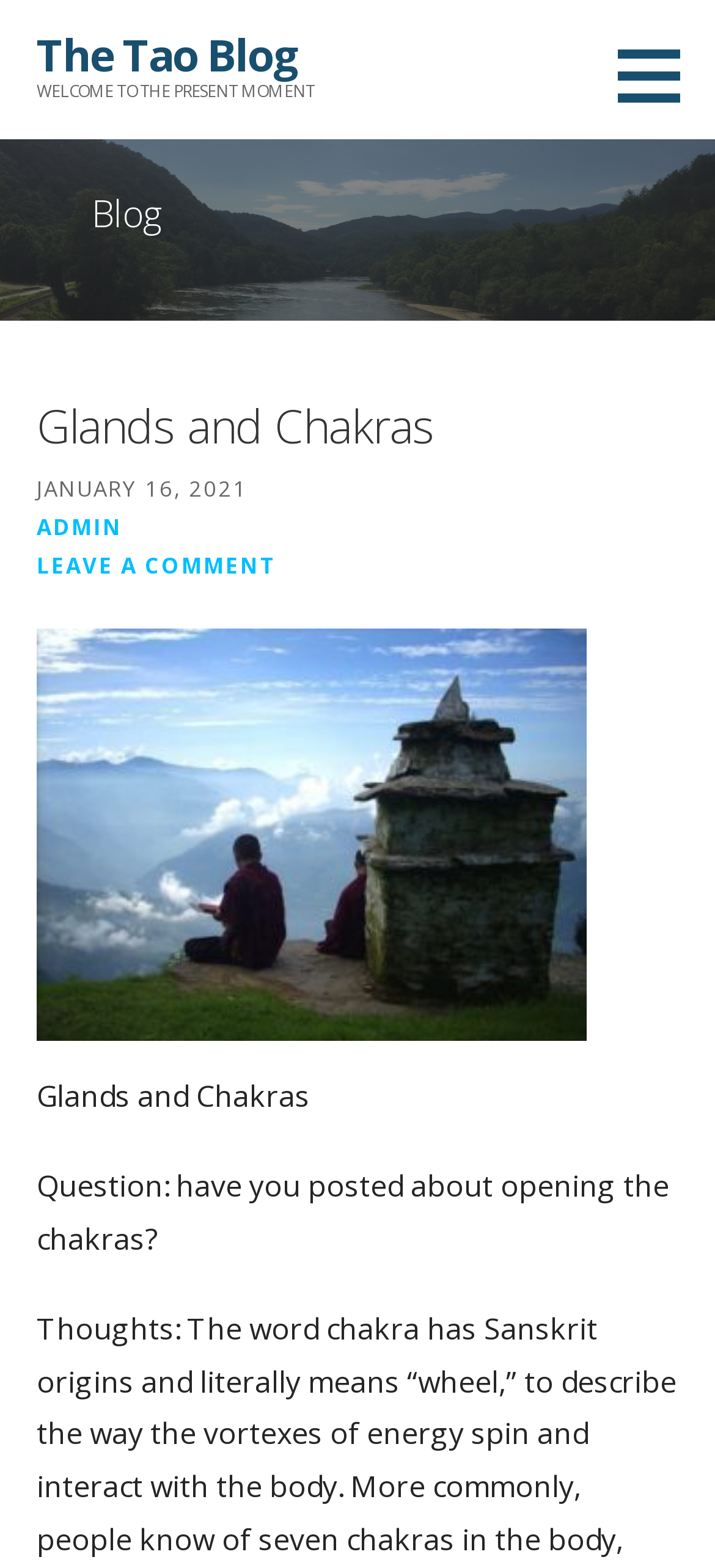Is there an image in the blog post?
Answer with a single word or phrase, using the screenshot for reference.

Yes